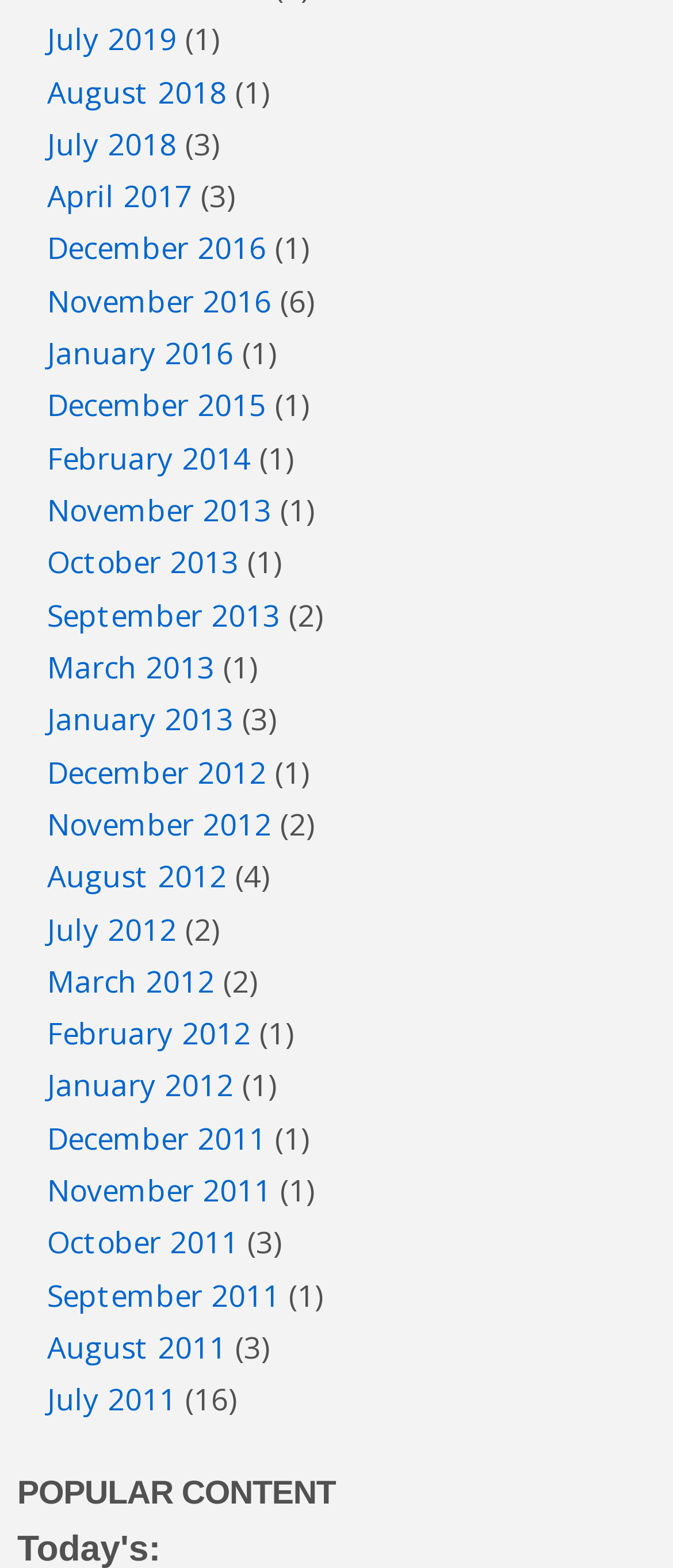Specify the bounding box coordinates of the area to click in order to follow the given instruction: "View July 2019 content."

[0.07, 0.011, 0.262, 0.038]